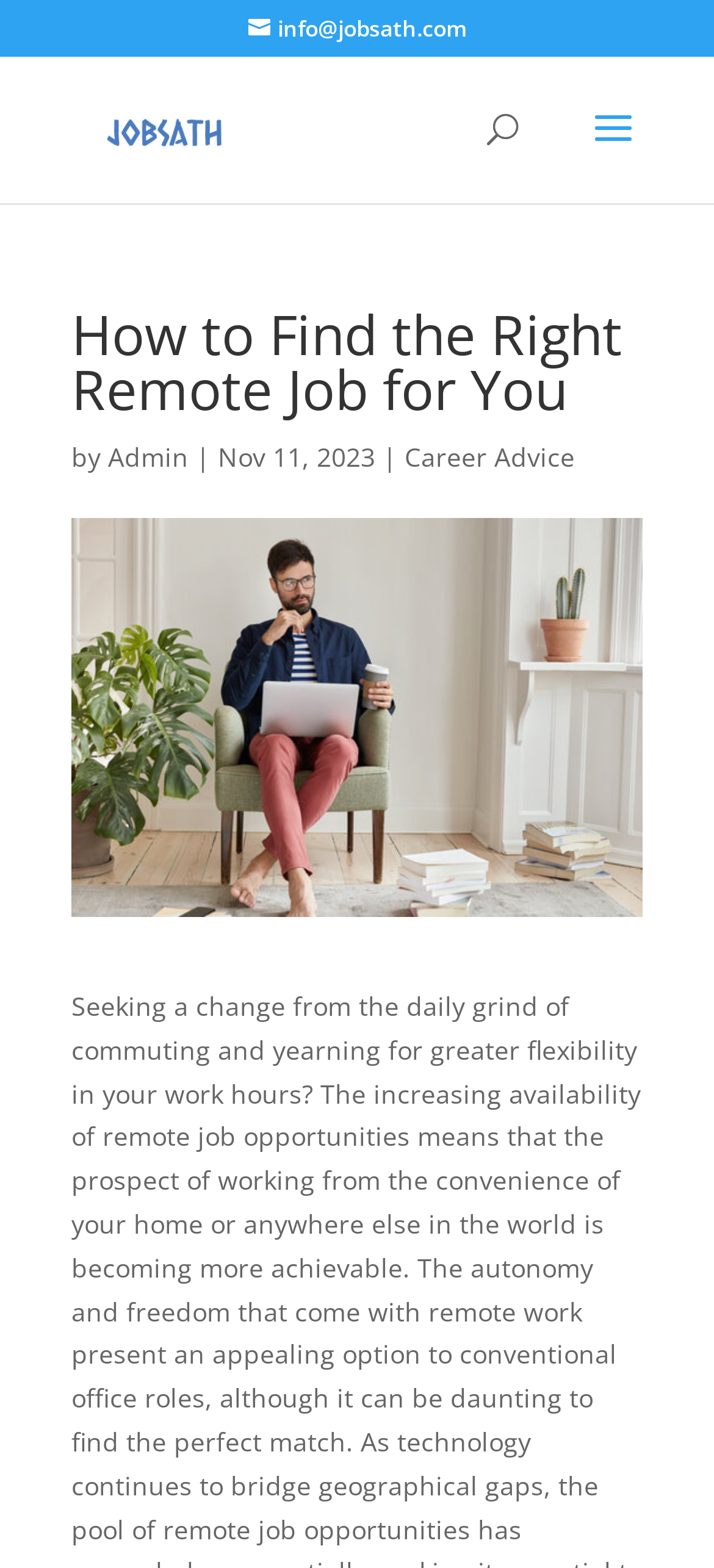Generate the main heading text from the webpage.

How to Find the Right Remote Job for You